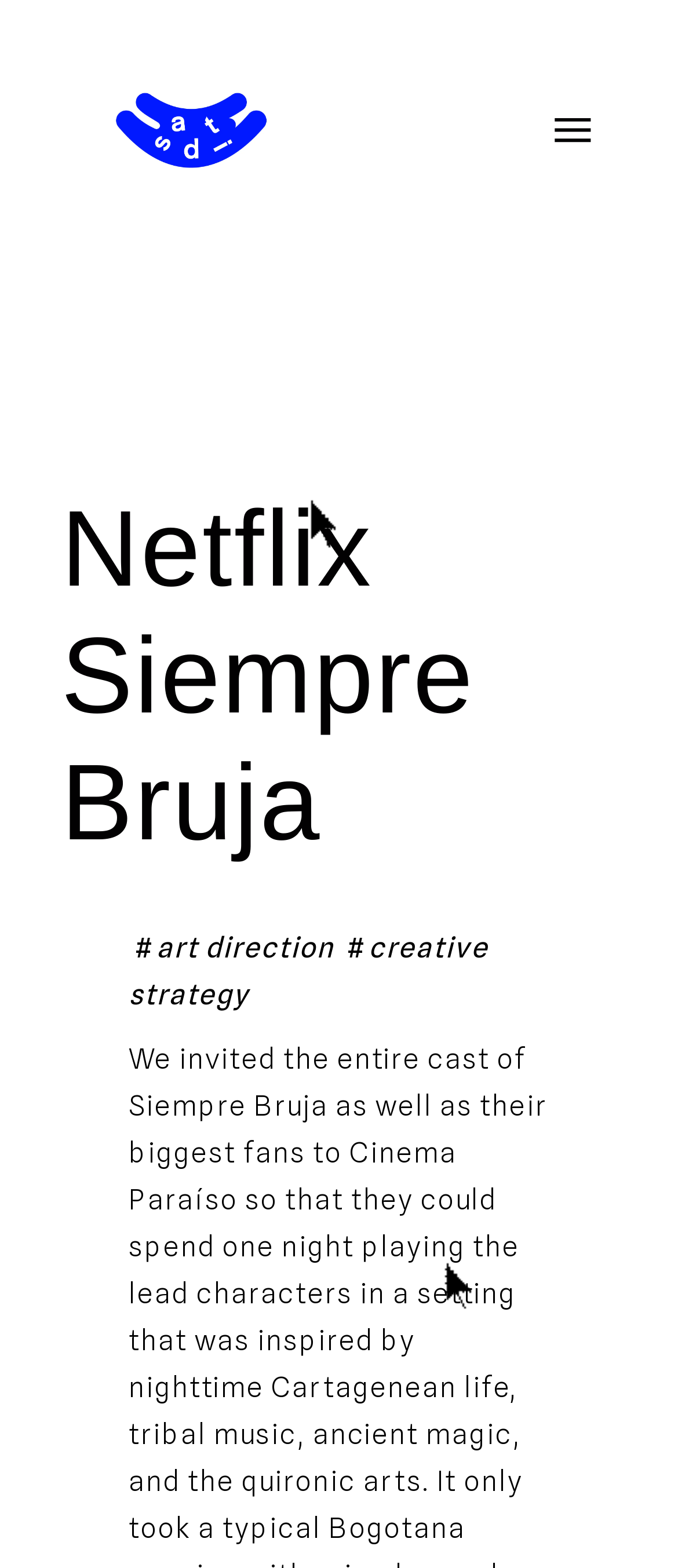Describe all the key features of the webpage in detail.

The webpage appears to be related to Netflix's show "Siempre Bruja". At the top left corner, there is a logo link with an image, which is likely the Netflix logo. On the top right corner, there is a menu link that can be expanded. 

Below the menu link, there is a heading that reads "Netflix Siempre Bruja". Underneath the heading, there are three lines of text. The first line is a single non-breaking space character. The second line contains a "#" symbol. The third line contains two phrases, "art direction" and "creative strategy", separated by two non-breaking space characters. These phrases seem to be related to the show's production or creative aspects.